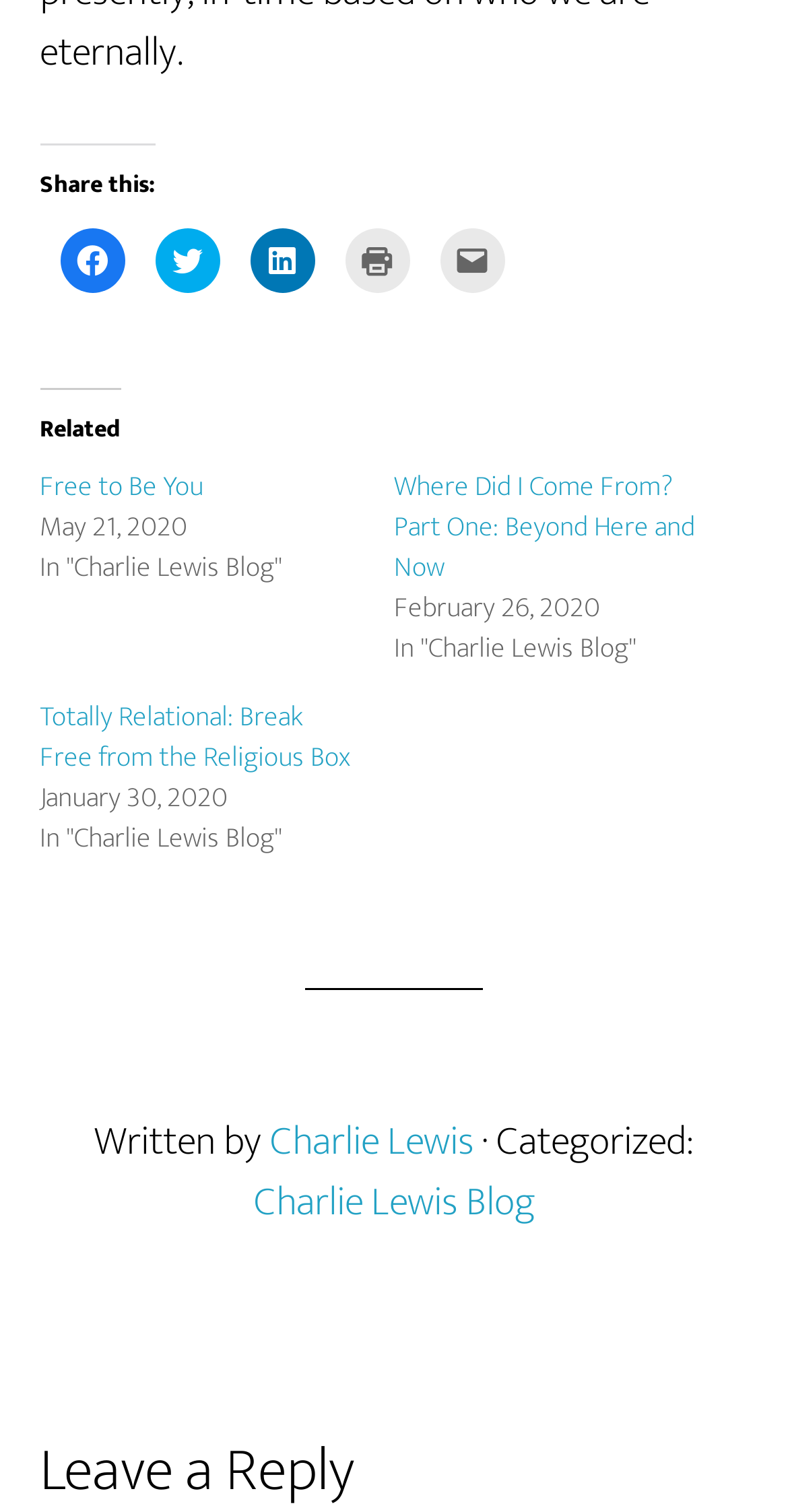Highlight the bounding box coordinates of the element that should be clicked to carry out the following instruction: "Leave a reply". The coordinates must be given as four float numbers ranging from 0 to 1, i.e., [left, top, right, bottom].

[0.05, 0.949, 0.95, 0.997]